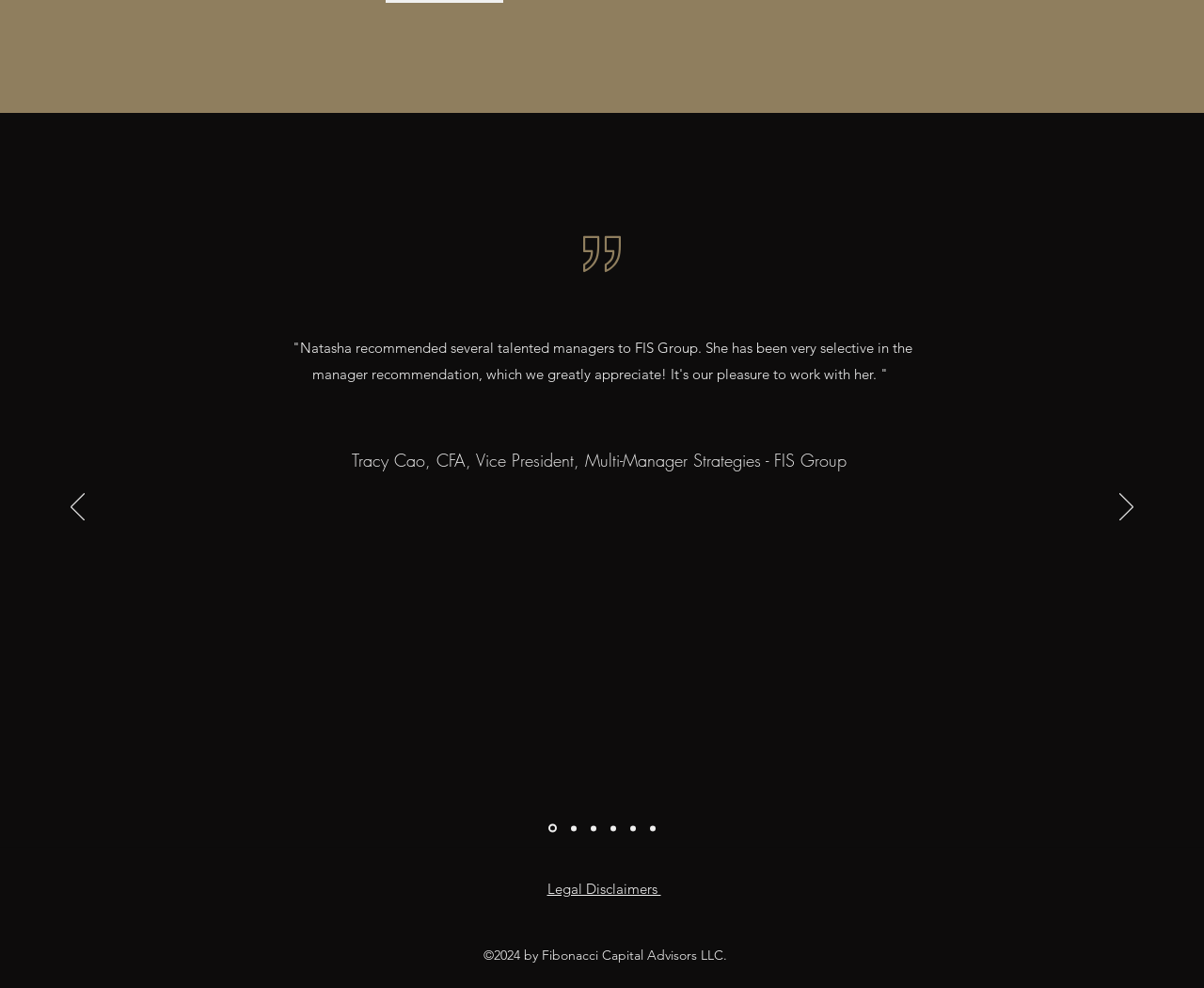Find the bounding box coordinates for the UI element whose description is: "Support Exporail". The coordinates should be four float numbers between 0 and 1, in the format [left, top, right, bottom].

None